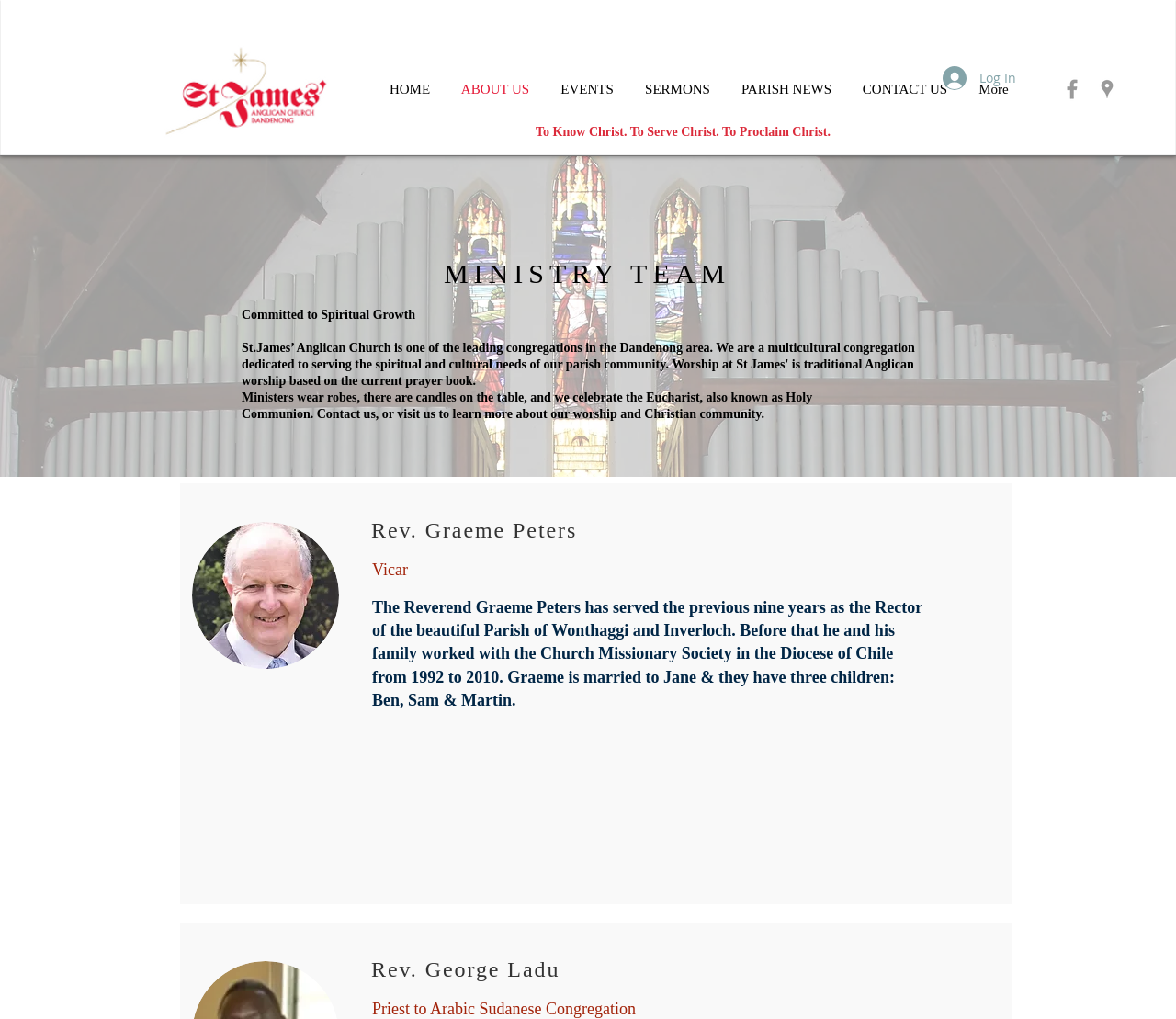Provide the bounding box coordinates of the area you need to click to execute the following instruction: "Click the 'Log In' button".

[0.791, 0.059, 0.875, 0.093]